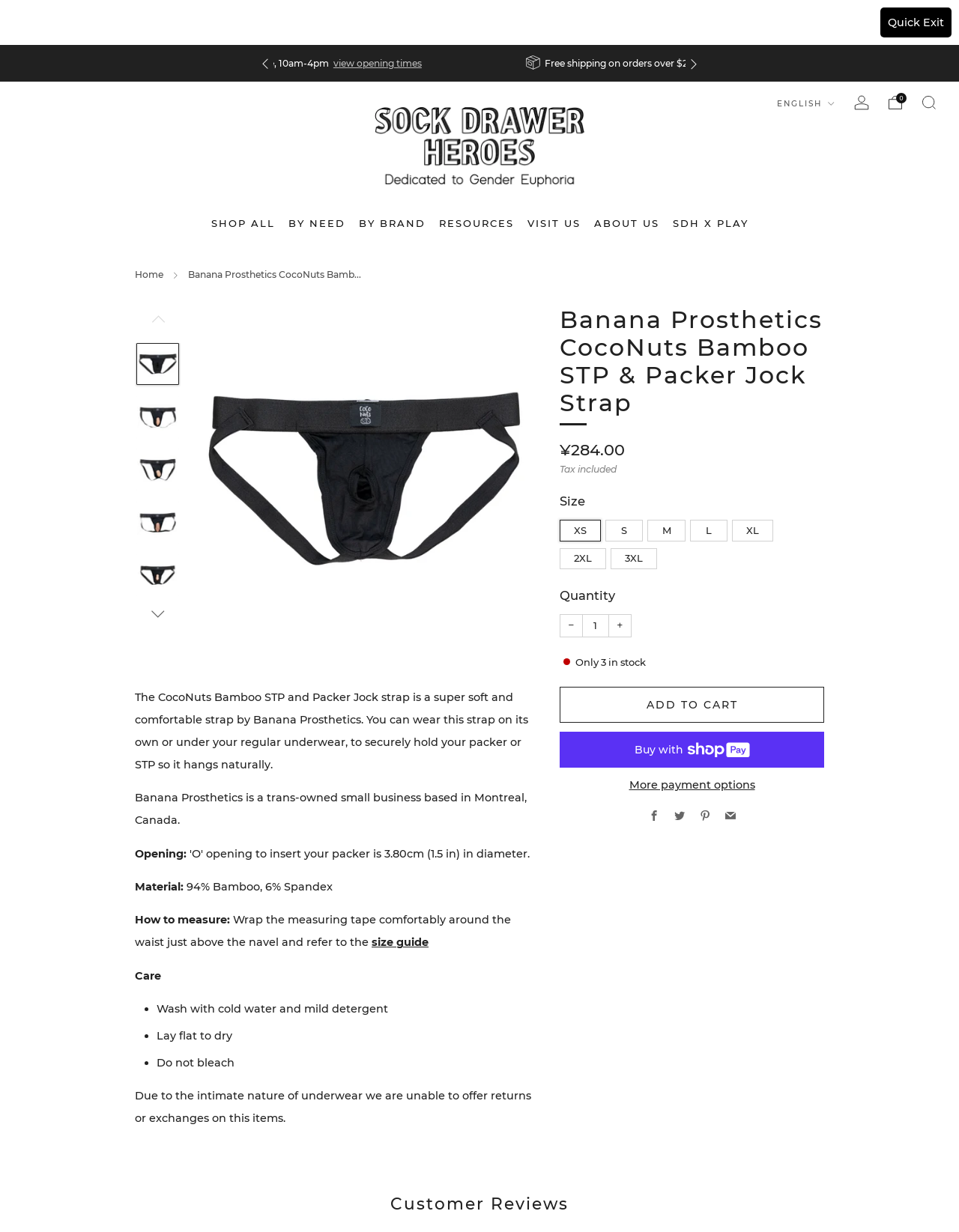Respond with a single word or short phrase to the following question: 
What is the default selected size?

XS